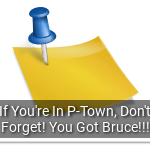Who is the entertainer featured in the event?
Refer to the screenshot and answer in one word or phrase.

Bruce Vilanch